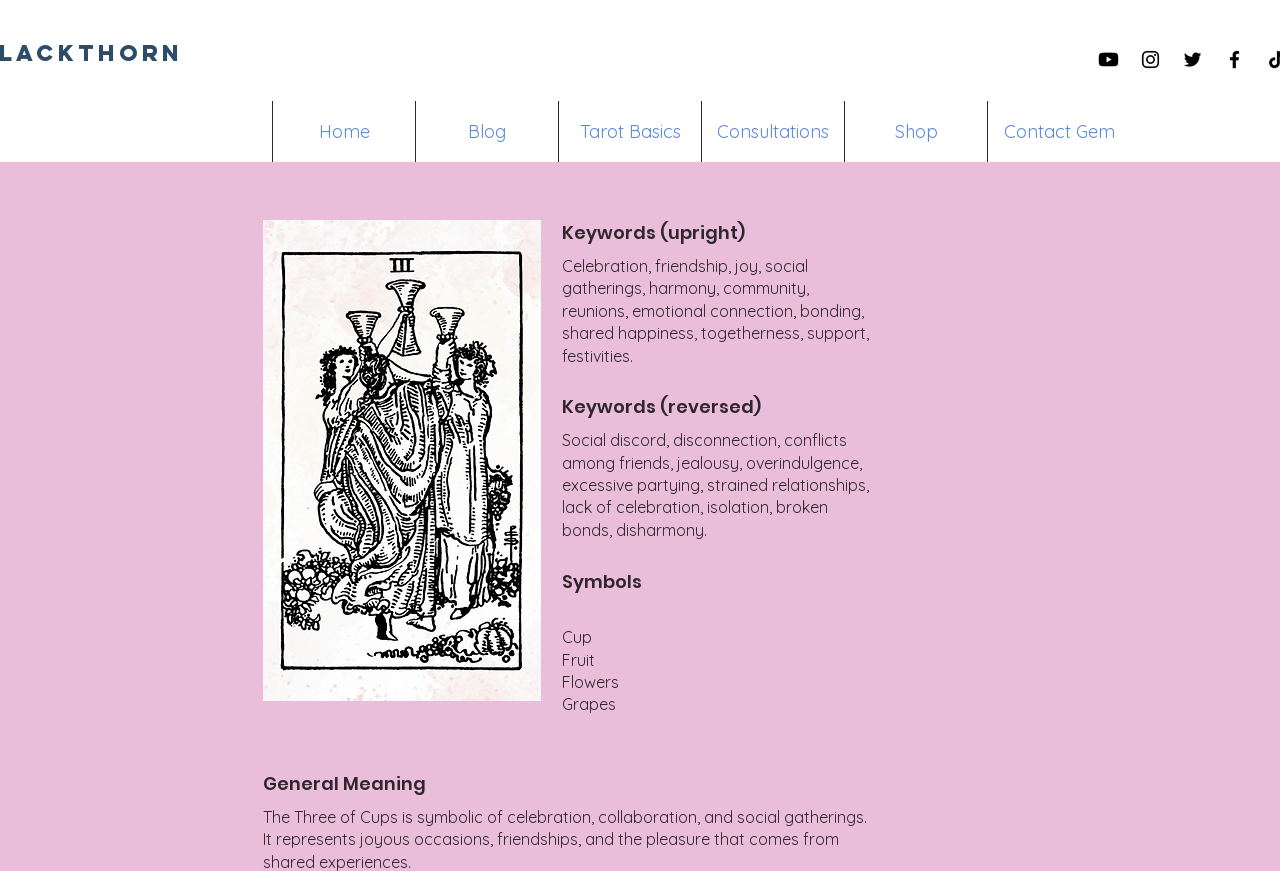Please determine the bounding box coordinates of the clickable area required to carry out the following instruction: "Check Contact Gem". The coordinates must be four float numbers between 0 and 1, represented as [left, top, right, bottom].

[0.771, 0.116, 0.883, 0.186]